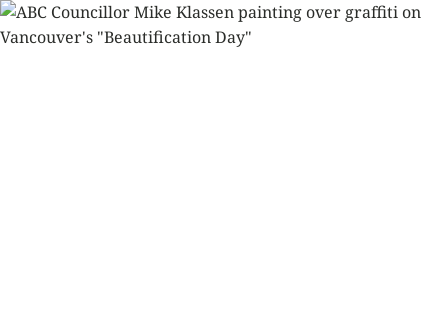Examine the screenshot and answer the question in as much detail as possible: What is the purpose of 'Beautification Day'?

According to the caption, the event 'Beautification Day' launched by Mayor Ken Sim aims to combat graffiti and vandalism on both public and private properties, reflecting the city's dedication to improving community aesthetics.